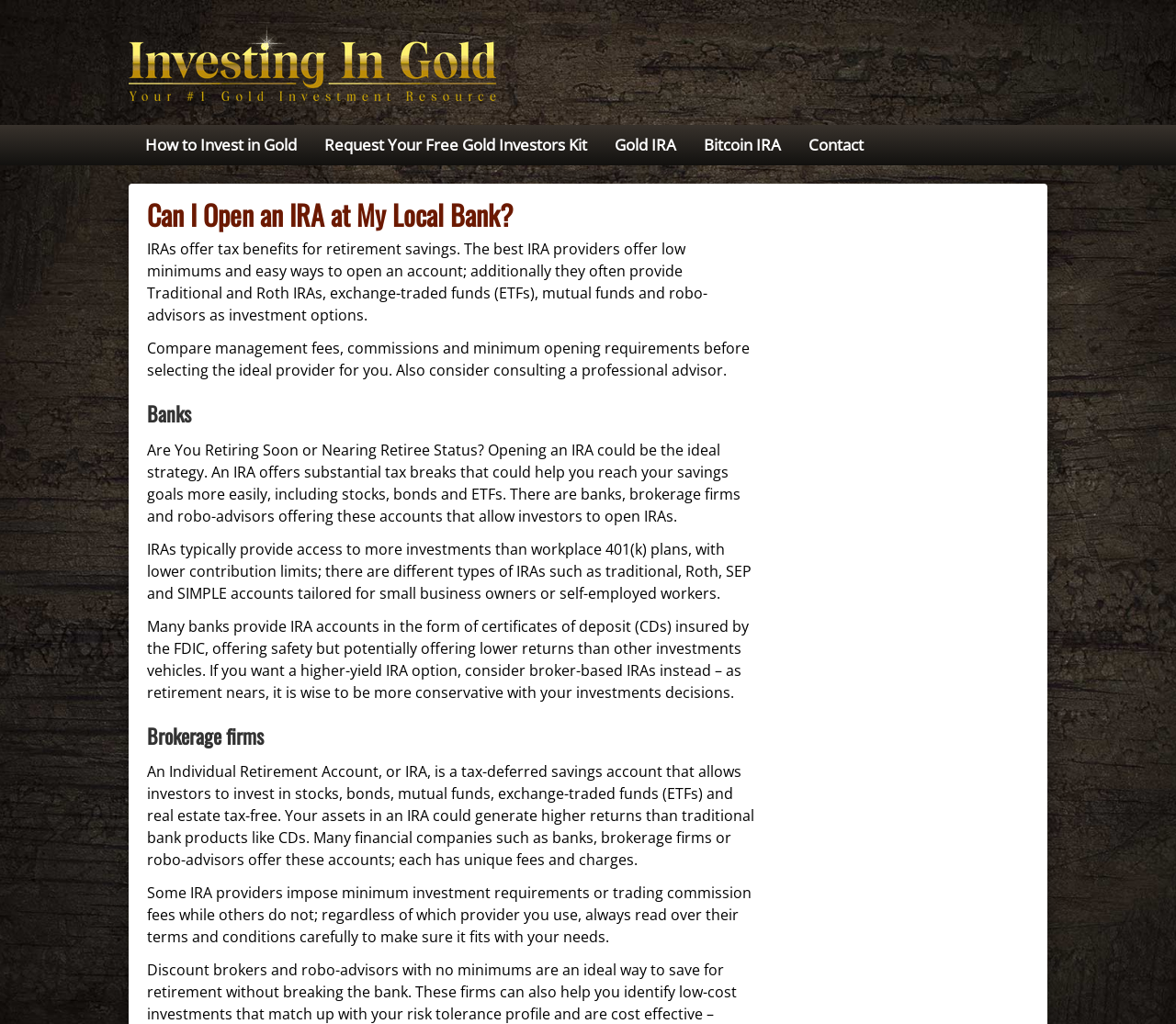Who can open an IRA?
From the details in the image, provide a complete and detailed answer to the question.

The webpage mentions that there are different types of IRAs, such as traditional, Roth, SEP, and SIMPLE accounts, which are tailored for small business owners or self-employed workers.